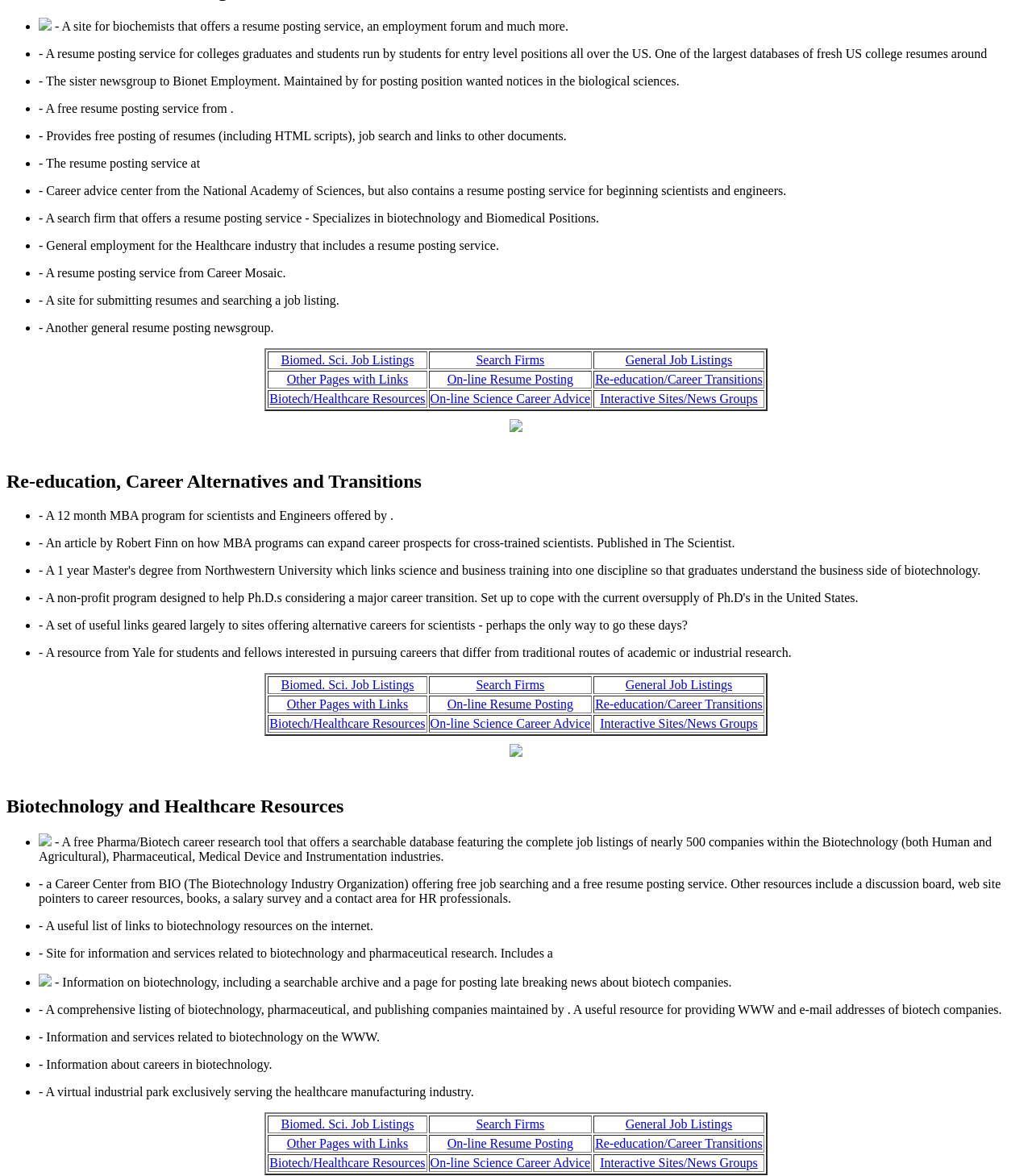What is the focus of the 'Re-education, Career Alternatives and Transitions' section? Look at the image and give a one-word or short phrase answer.

Alternative careers for scientists